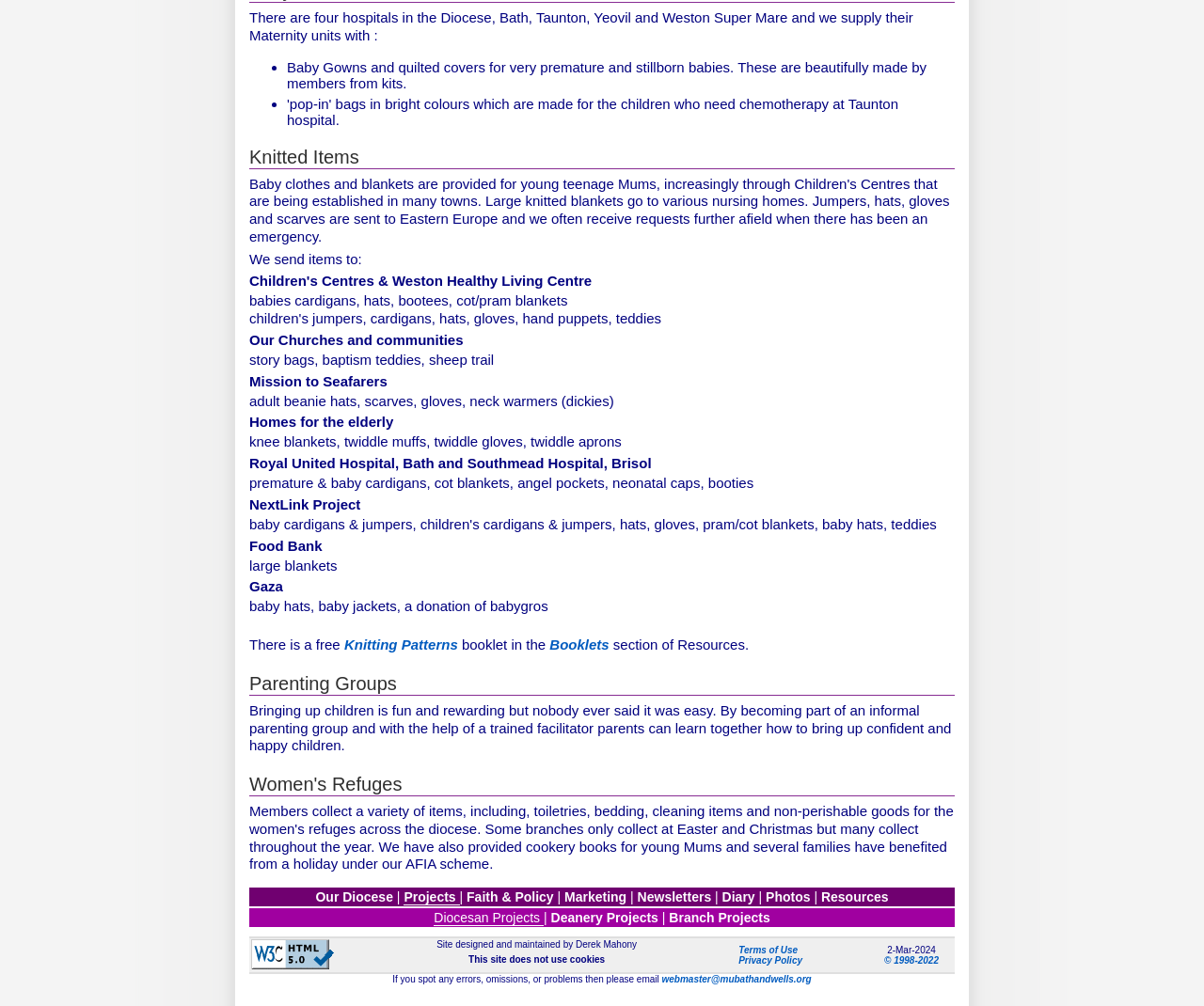Please find the bounding box for the following UI element description. Provide the coordinates in (top-left x, top-left y, bottom-right x, bottom-right y) format, with values between 0 and 1: Our Diocese

[0.262, 0.884, 0.33, 0.899]